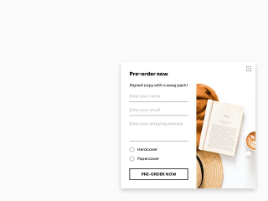Look at the image and write a detailed answer to the question: 
What is the purpose of the button at the bottom?

The button labeled 'PRE-ORDER NOW' is prominently displayed at the bottom of the form, encouraging immediate action from users interested in pre-ordering the featured product.